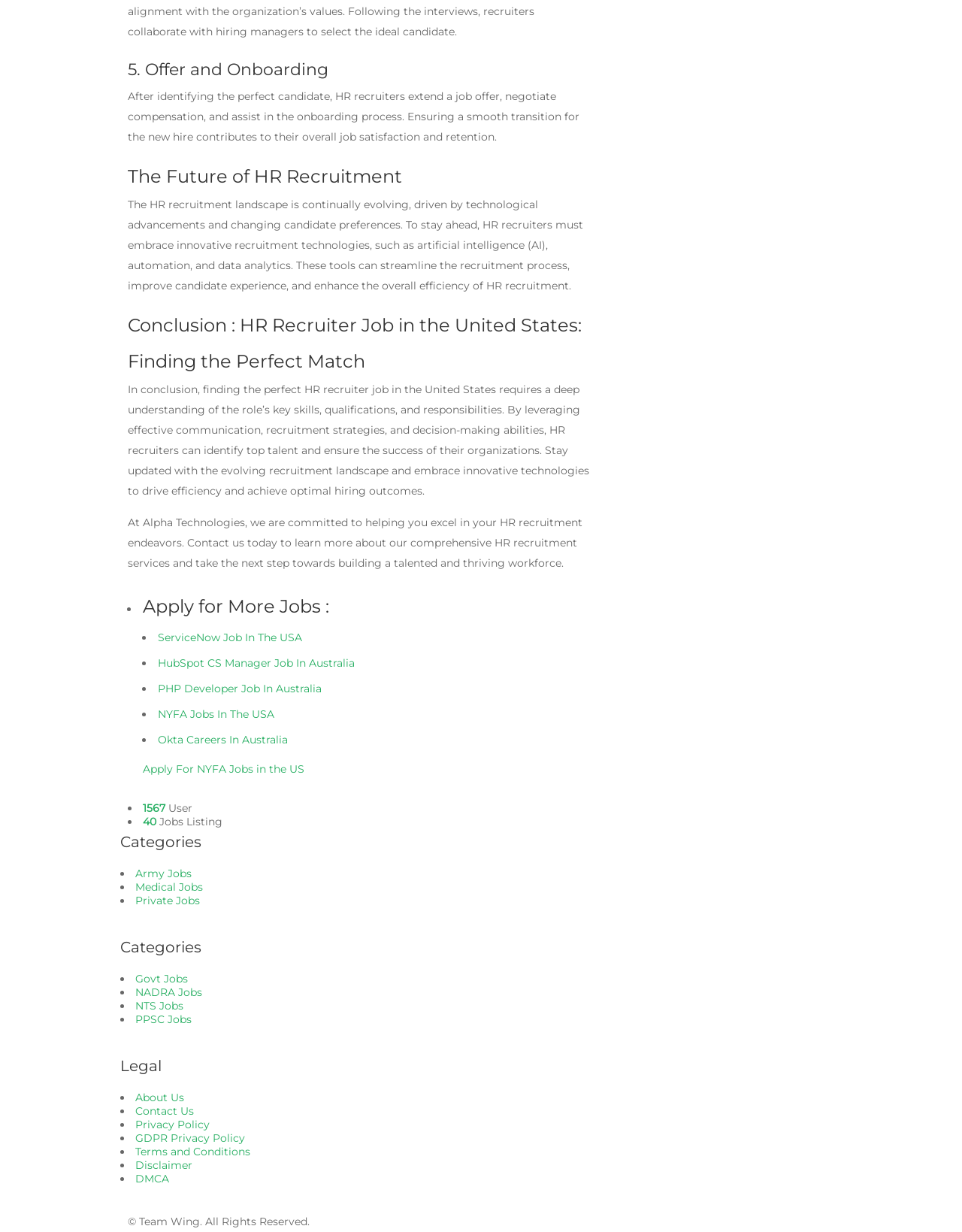Use one word or a short phrase to answer the question provided: 
What is the copyright information on the webpage?

Team Wing